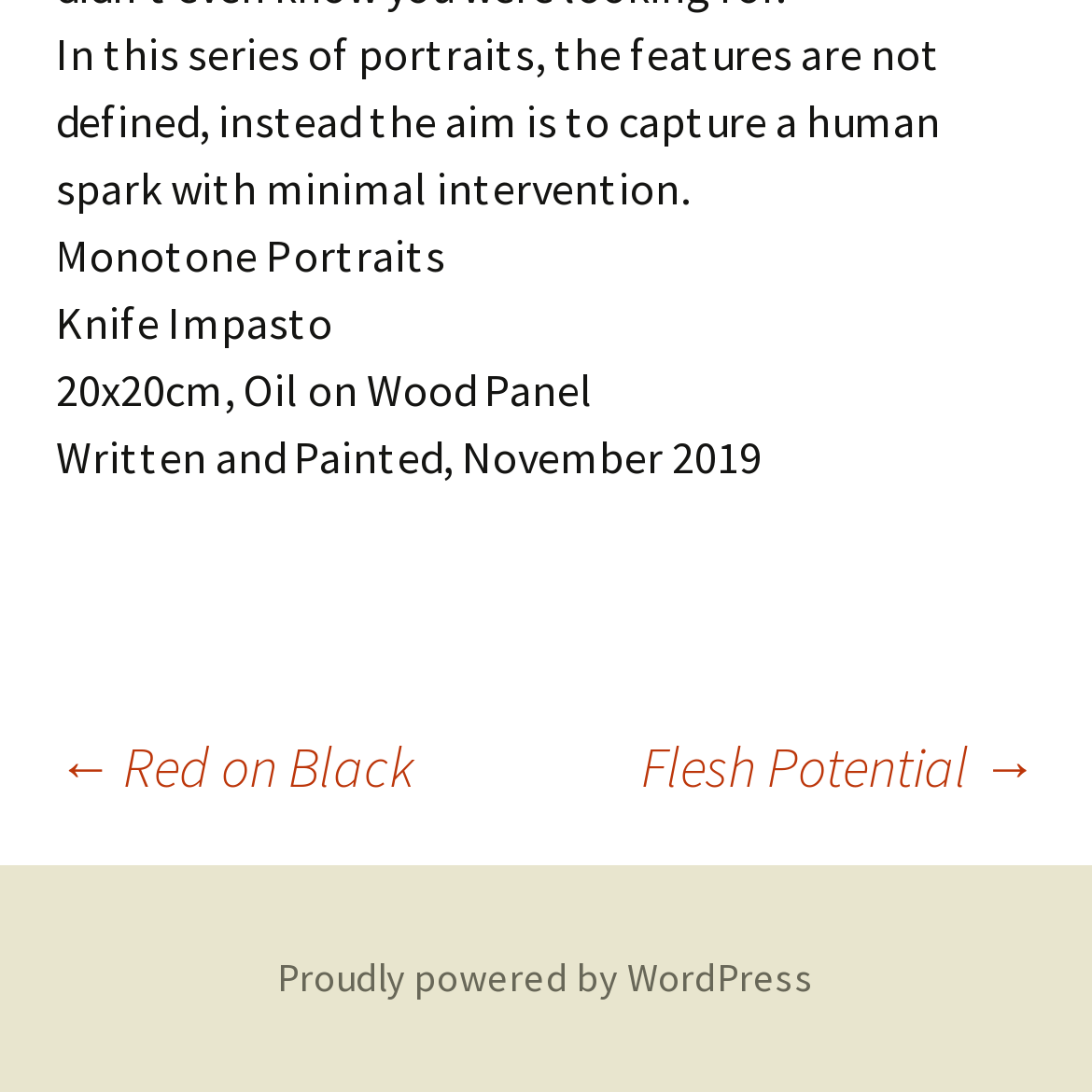What is the size of the artwork?
Using the information from the image, answer the question thoroughly.

The size of the artwork is 20x20cm, as mentioned in the fourth StaticText element, which also specifies the medium as Oil on Wood Panel.